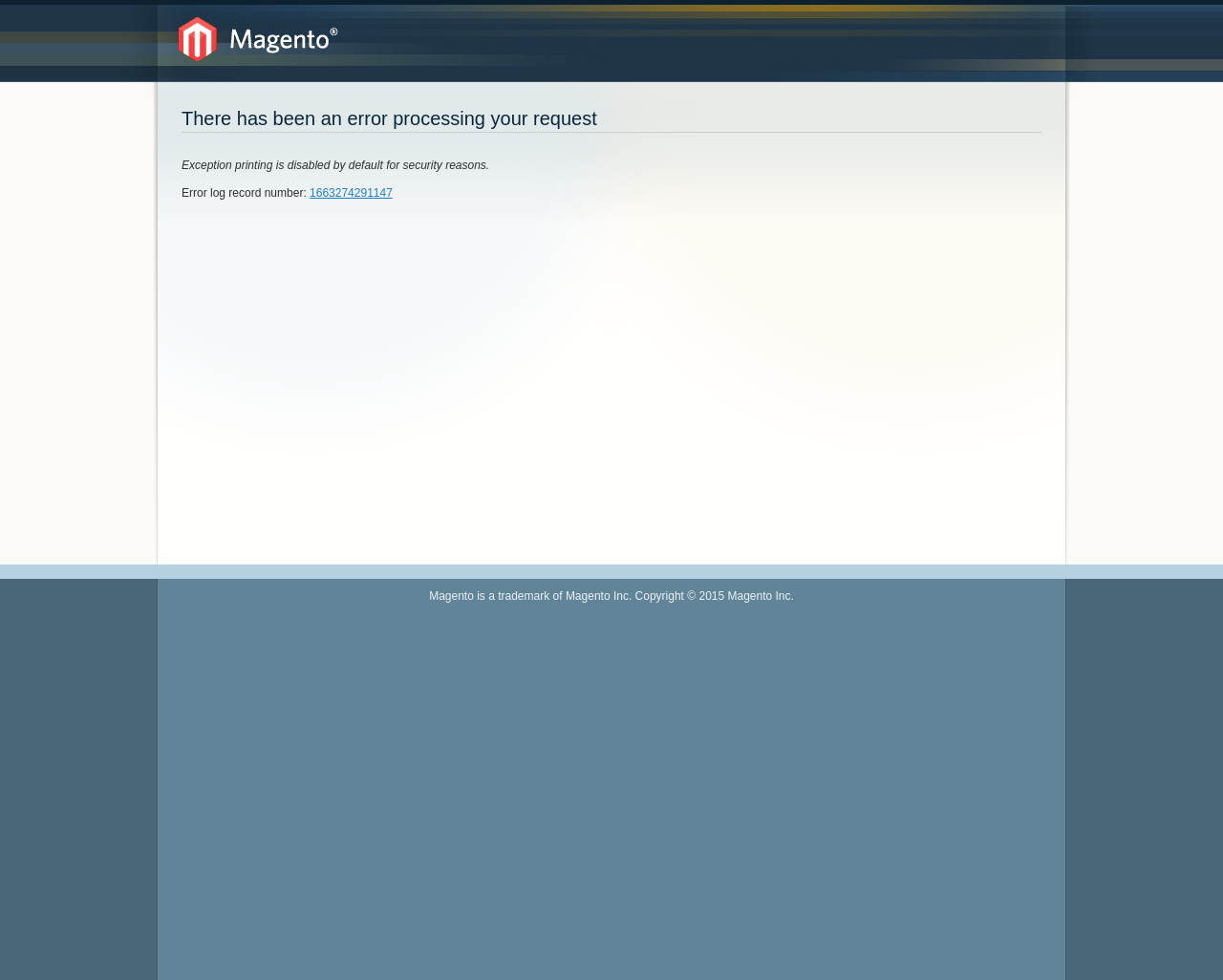Based on the element description: "title="Magento Commerce"", identify the bounding box coordinates for this UI element. The coordinates must be four float numbers between 0 and 1, listed as [left, top, right, bottom].

[0.146, 0.018, 0.277, 0.063]